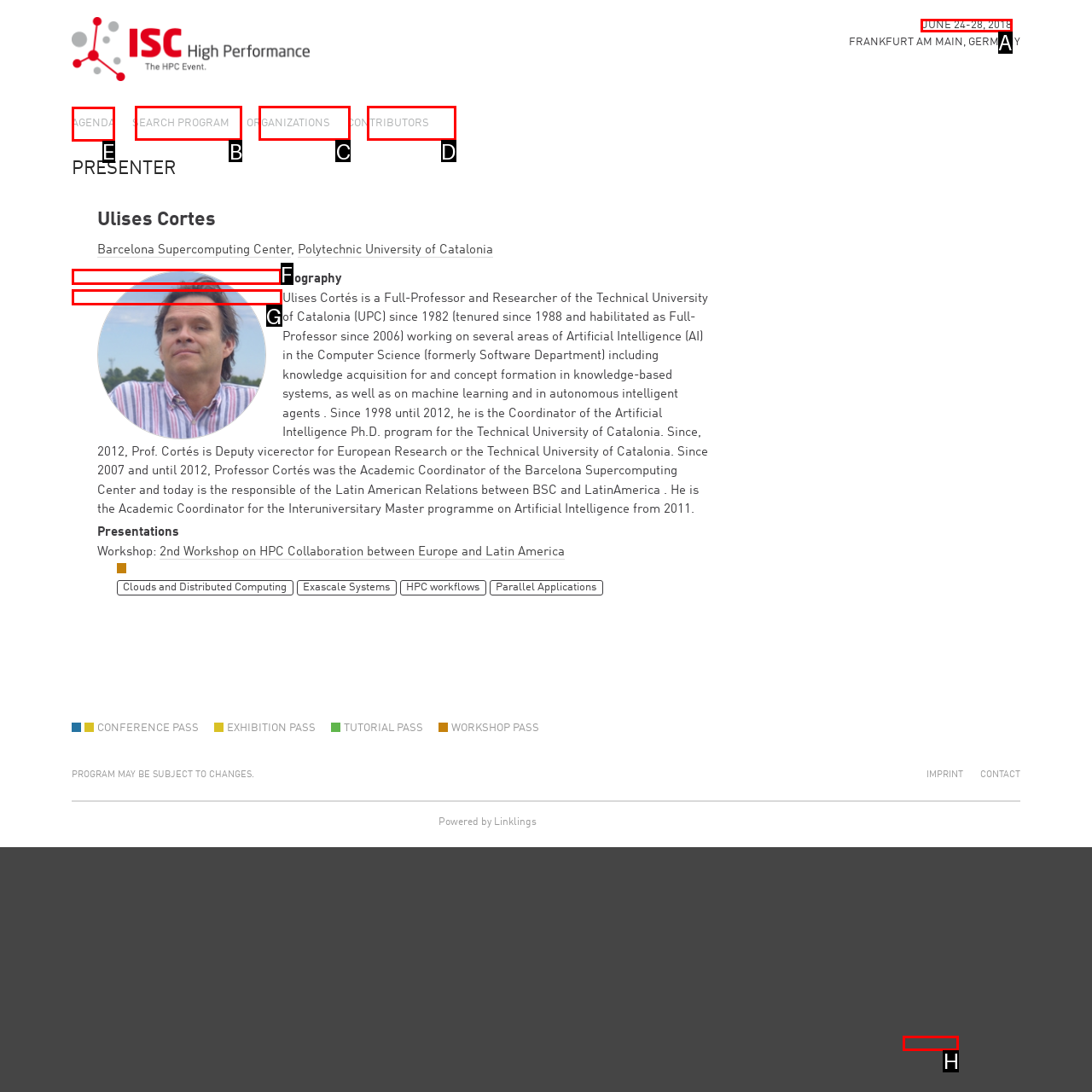Point out which UI element to click to complete this task: view the AGENDA
Answer with the letter corresponding to the right option from the available choices.

E